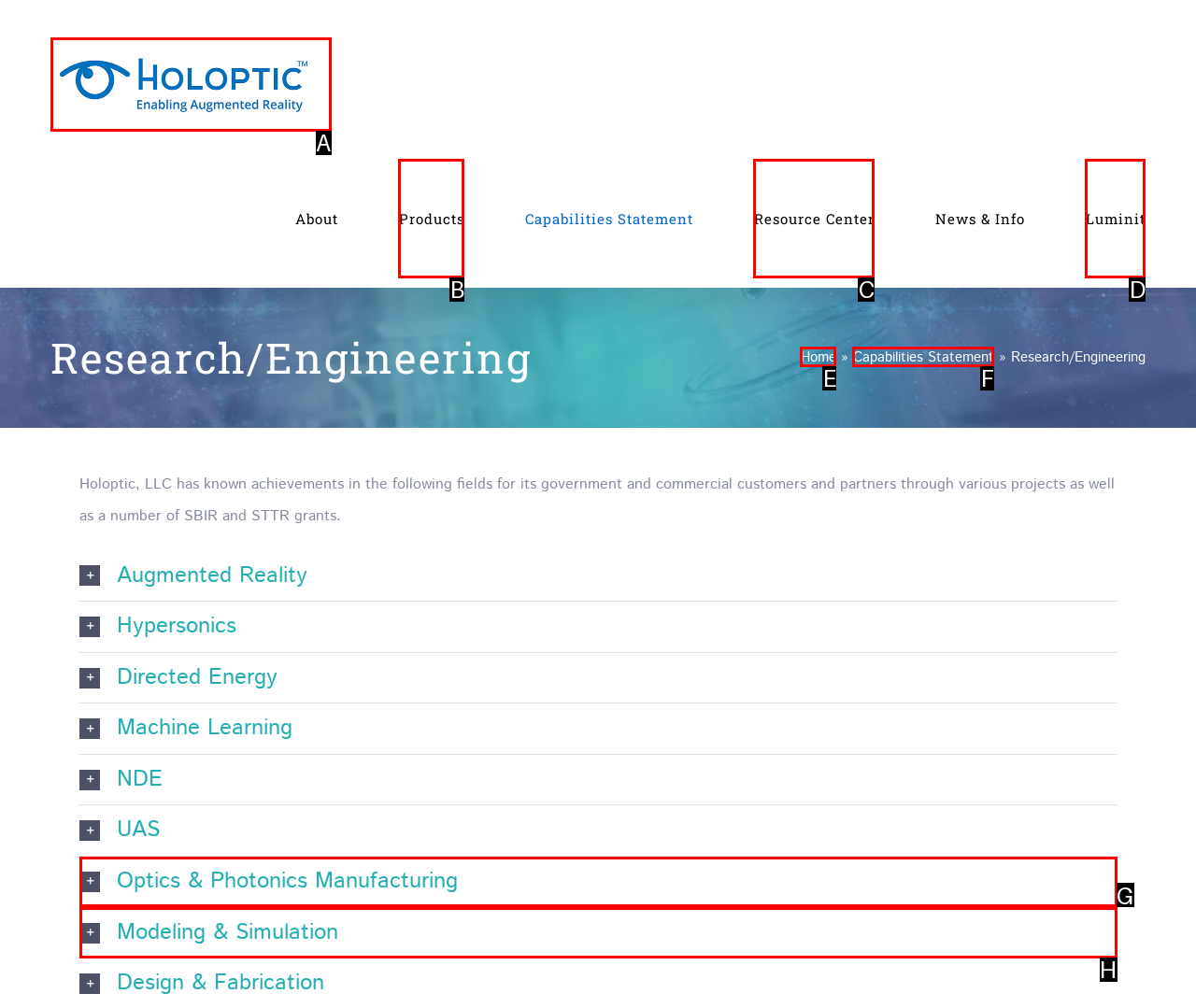Select the letter that corresponds to the UI element described as: parent_node: Email* name="email" placeholder="Email*"
Answer by providing the letter from the given choices.

None